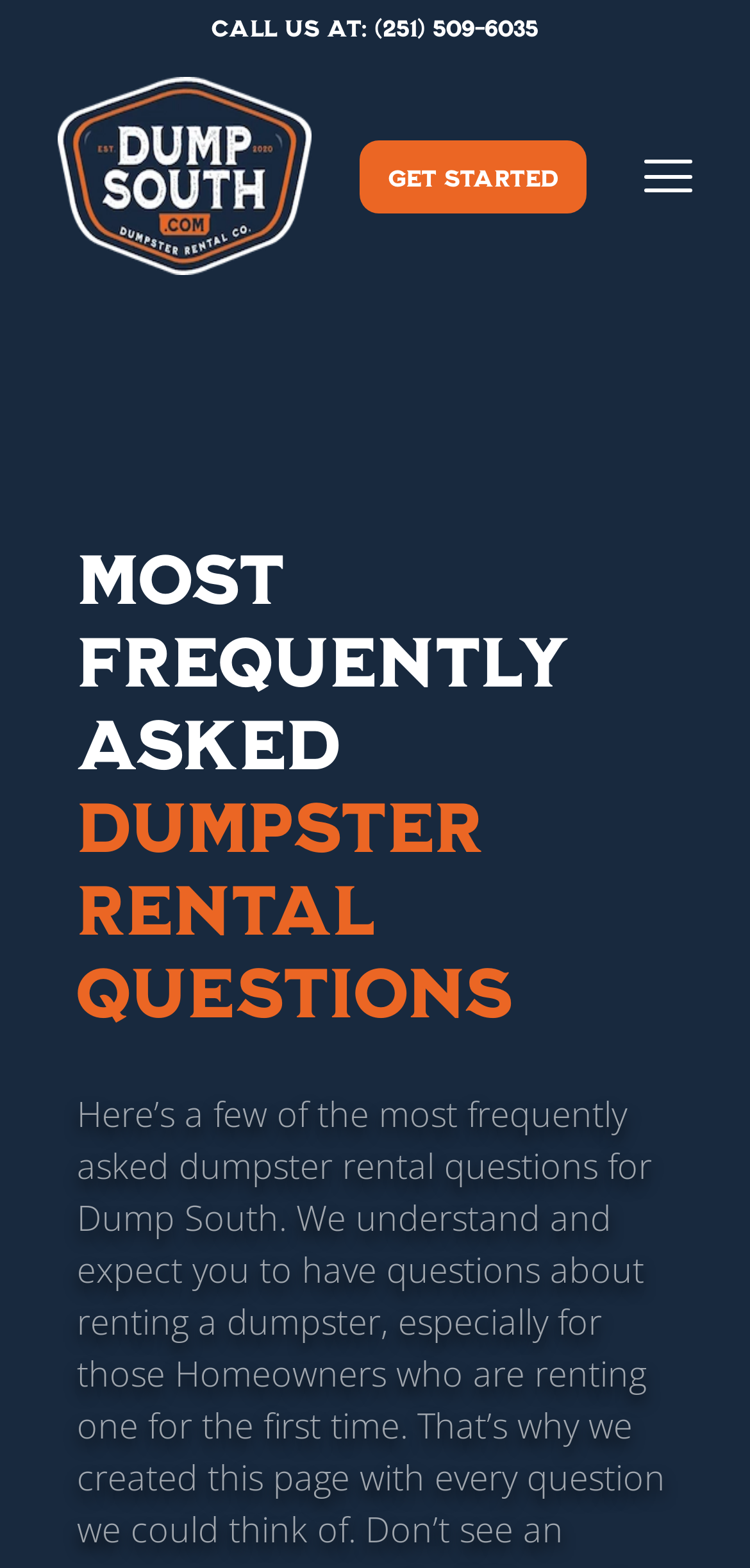Please provide a one-word or short phrase answer to the question:
What is the phone number to call for dumpster rental?

(251) 509-6035